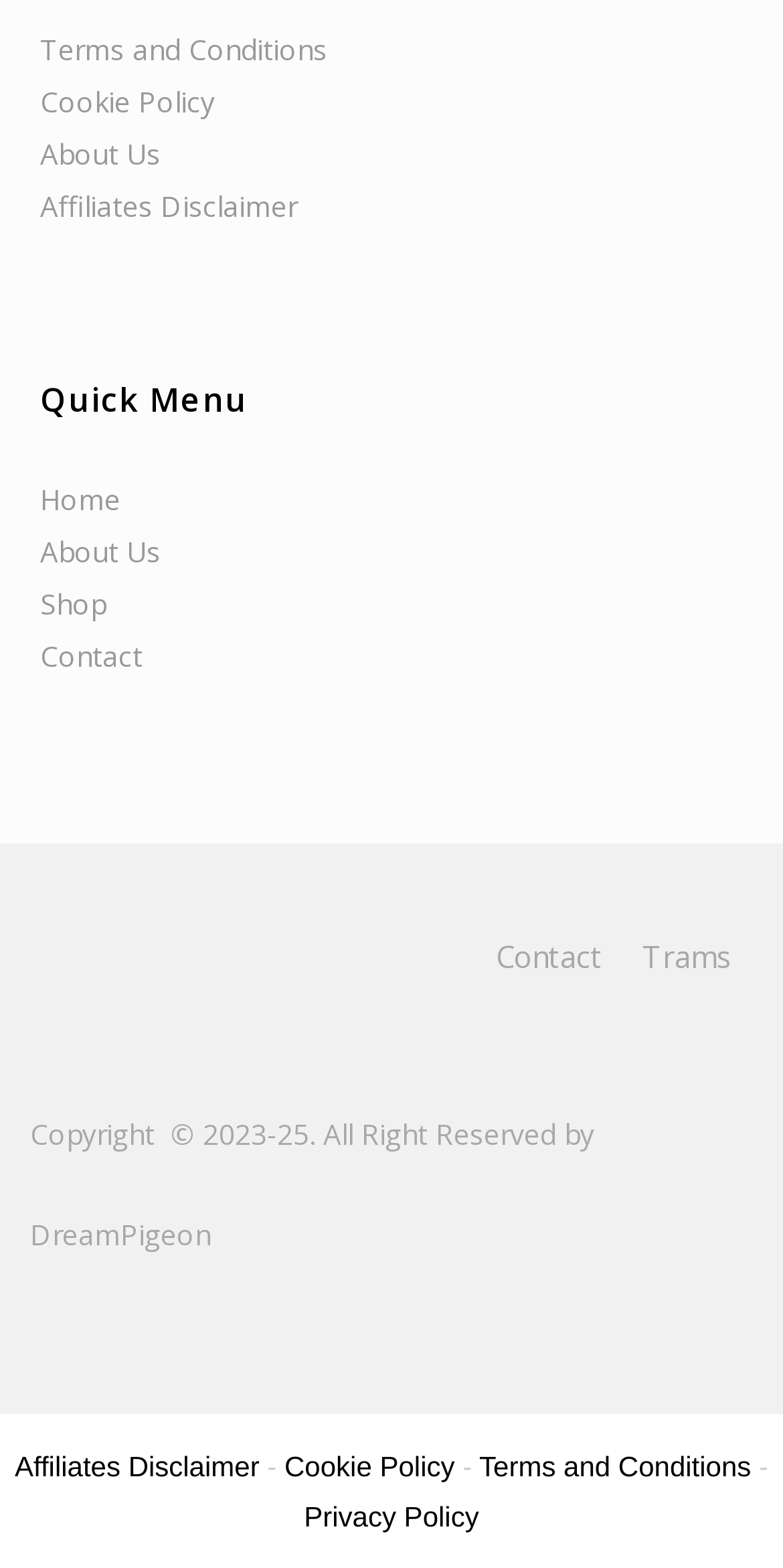Determine the bounding box coordinates of the UI element described by: "Terms and Conditions".

[0.612, 0.925, 0.959, 0.946]